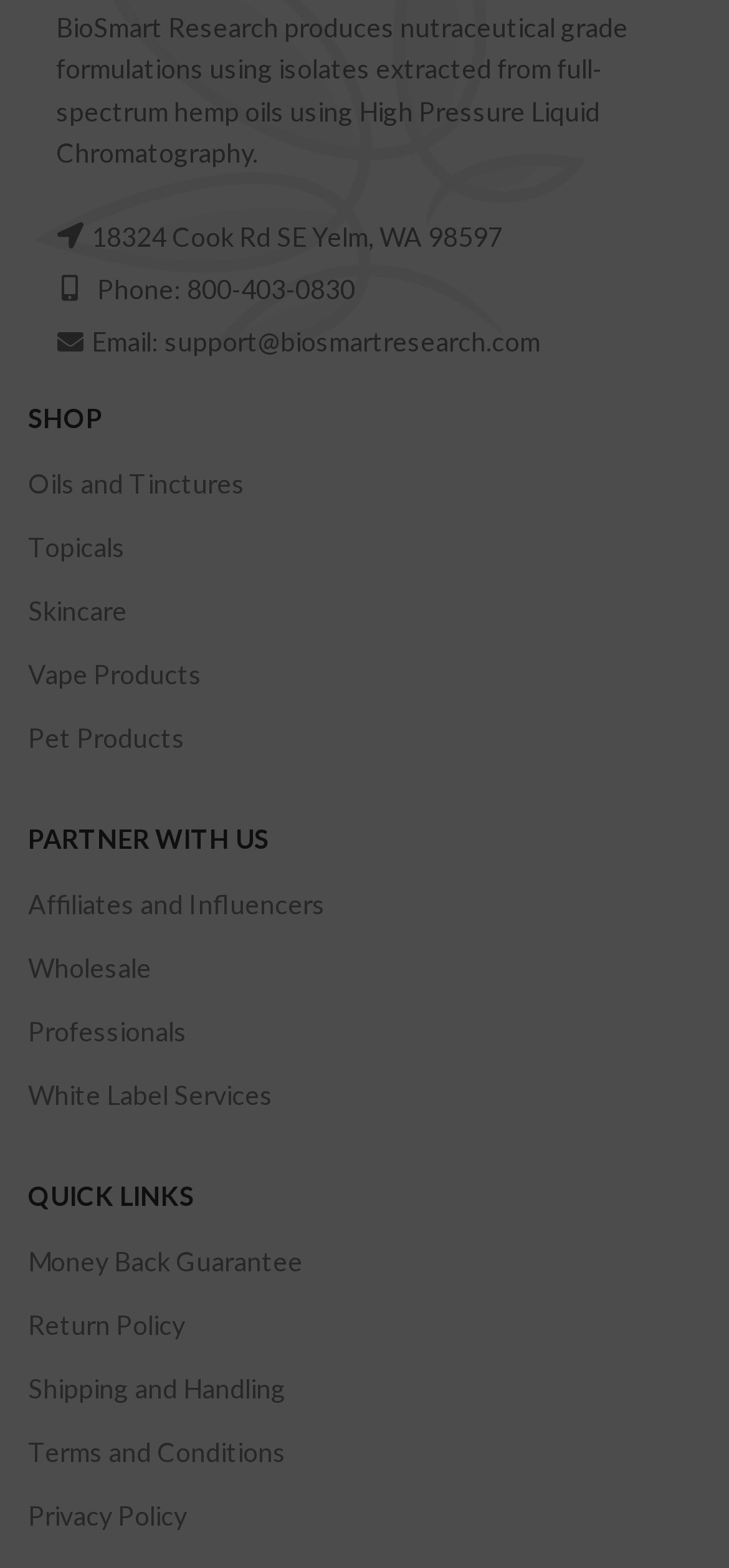Determine the bounding box coordinates of the clickable element to complete this instruction: "Check Return Policy". Provide the coordinates in the format of four float numbers between 0 and 1, [left, top, right, bottom].

[0.038, 0.825, 0.962, 0.866]